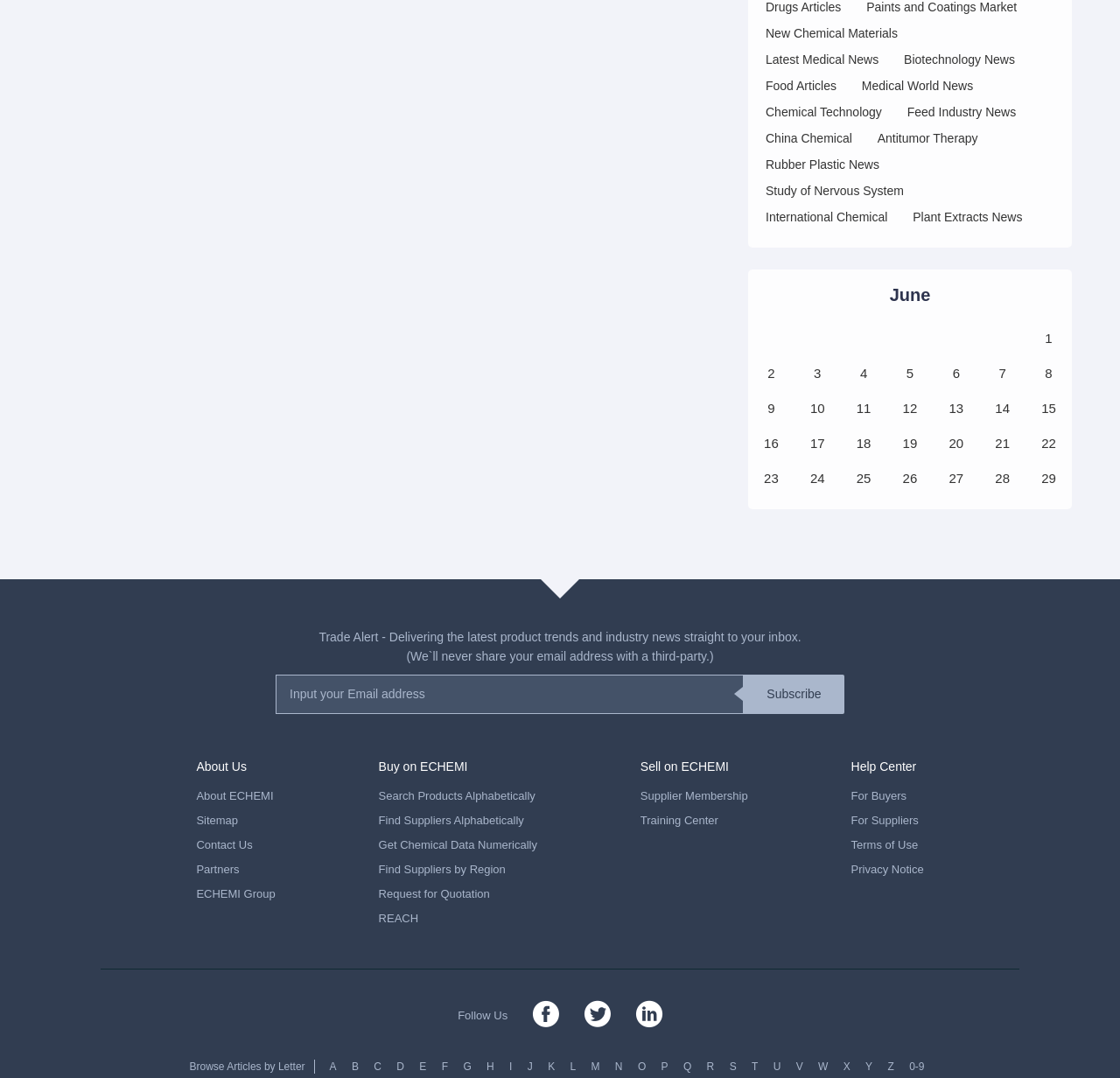Find and indicate the bounding box coordinates of the region you should select to follow the given instruction: "Click on 1 June, 2024".

[0.916, 0.298, 0.957, 0.33]